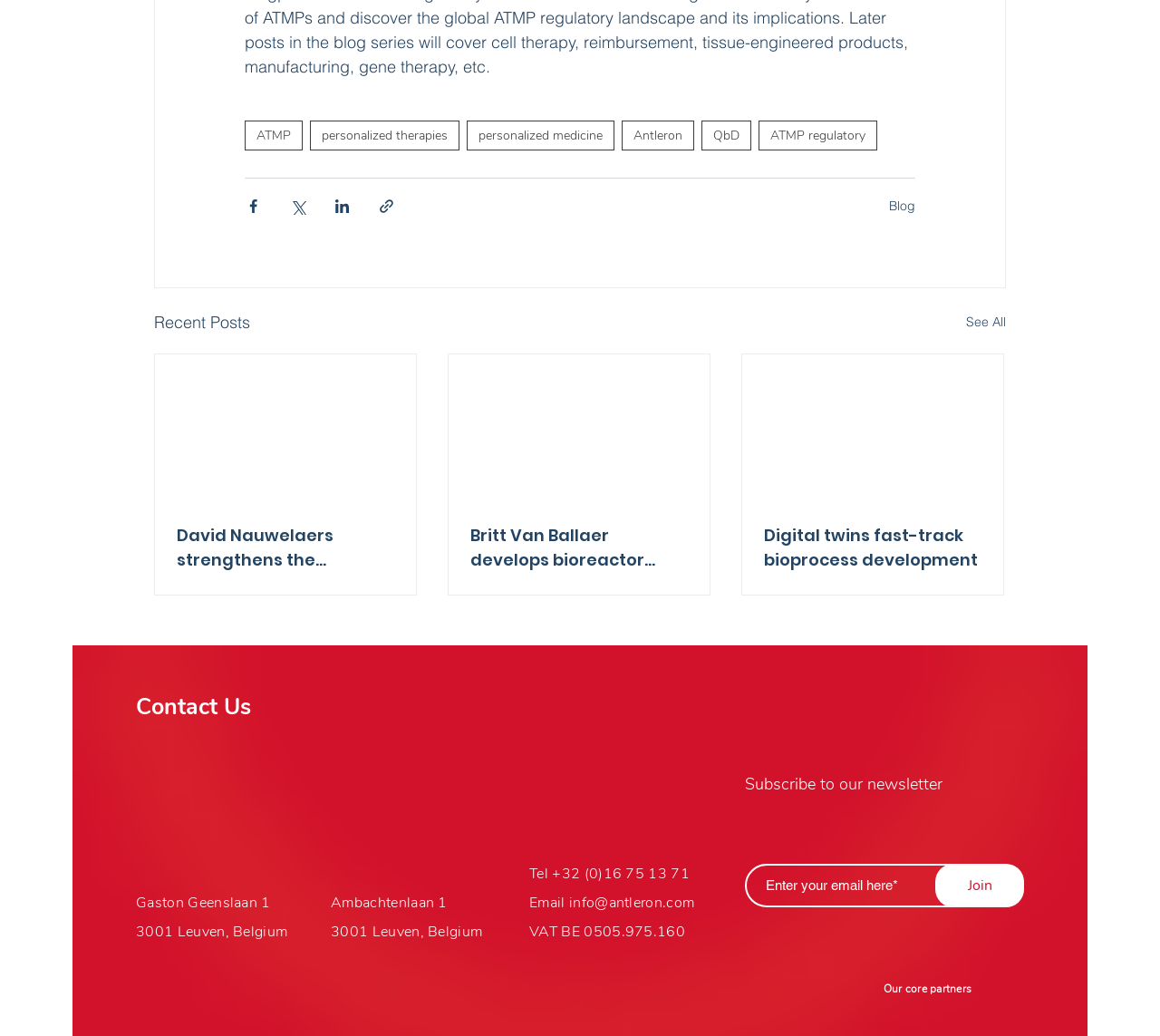Find the bounding box coordinates of the clickable area required to complete the following action: "Read the 'Recent Posts'".

[0.133, 0.299, 0.216, 0.324]